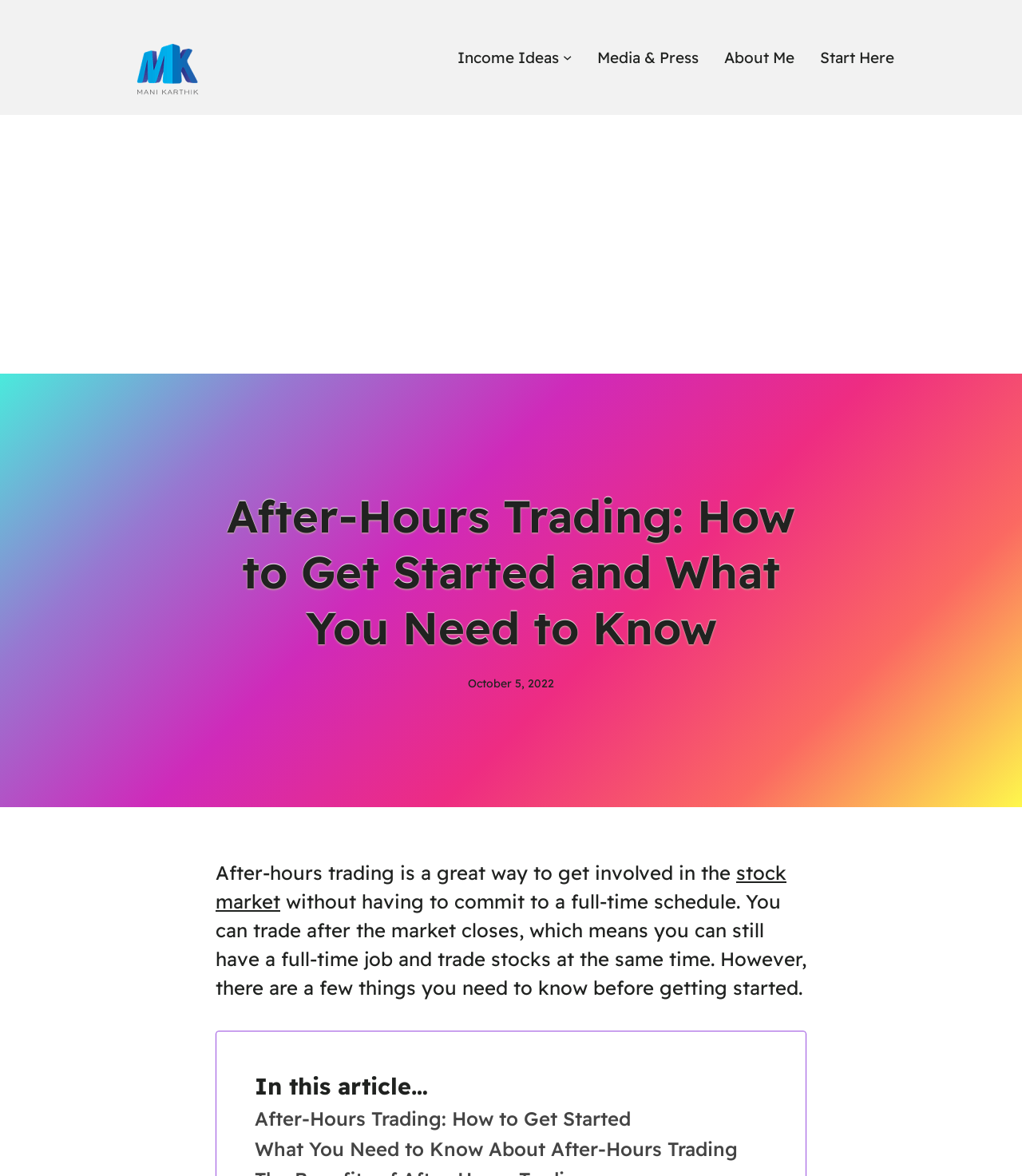Determine the bounding box for the HTML element described here: "Rosehaven (24)". The coordinates should be given as [left, top, right, bottom] with each number being a float between 0 and 1.

None